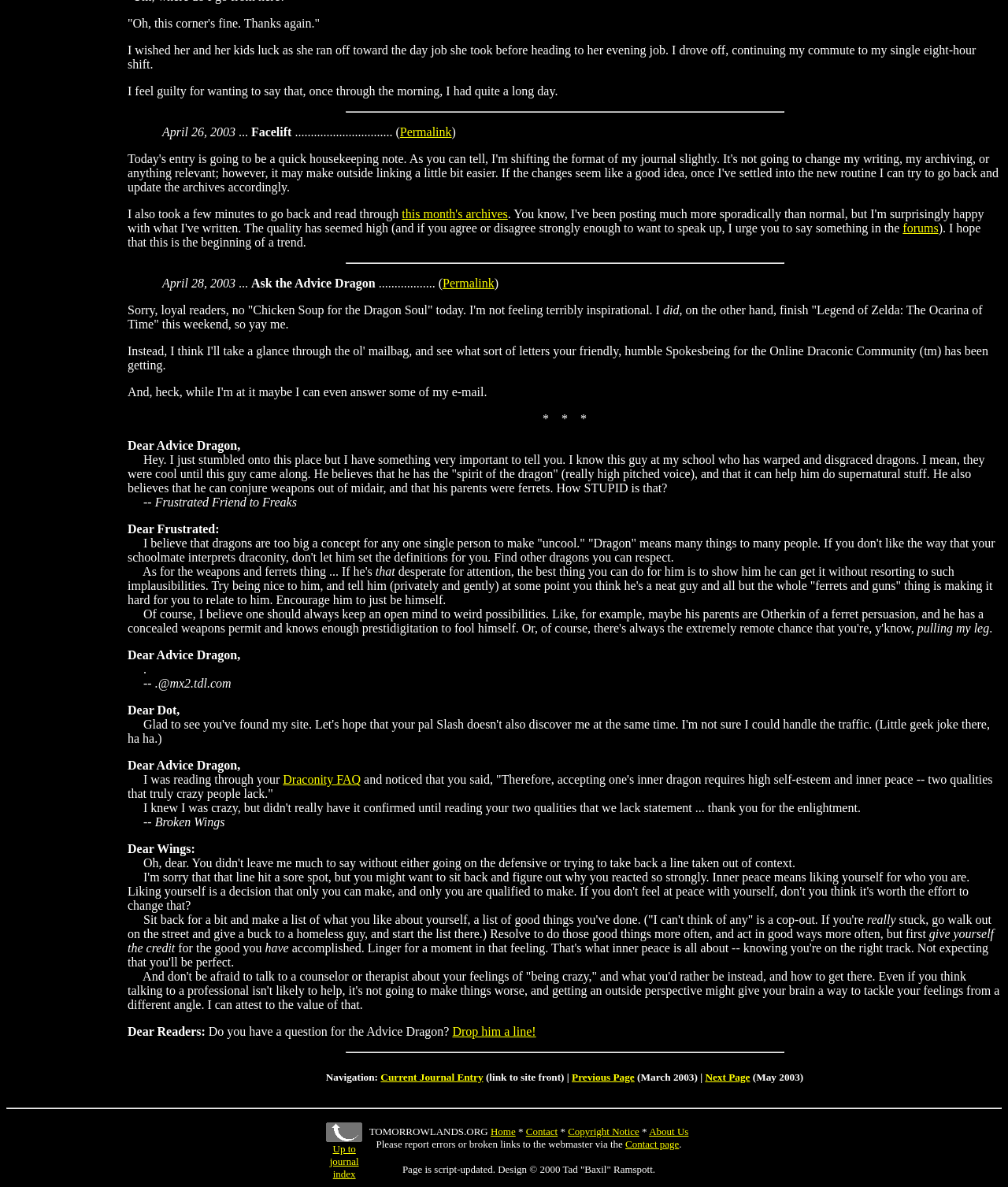How can one contact the webmaster?
Answer the question in as much detail as possible.

At the bottom of the webpage, there is a section with links to various pages, including the Contact page, which can be used to report errors or broken links to the webmaster.